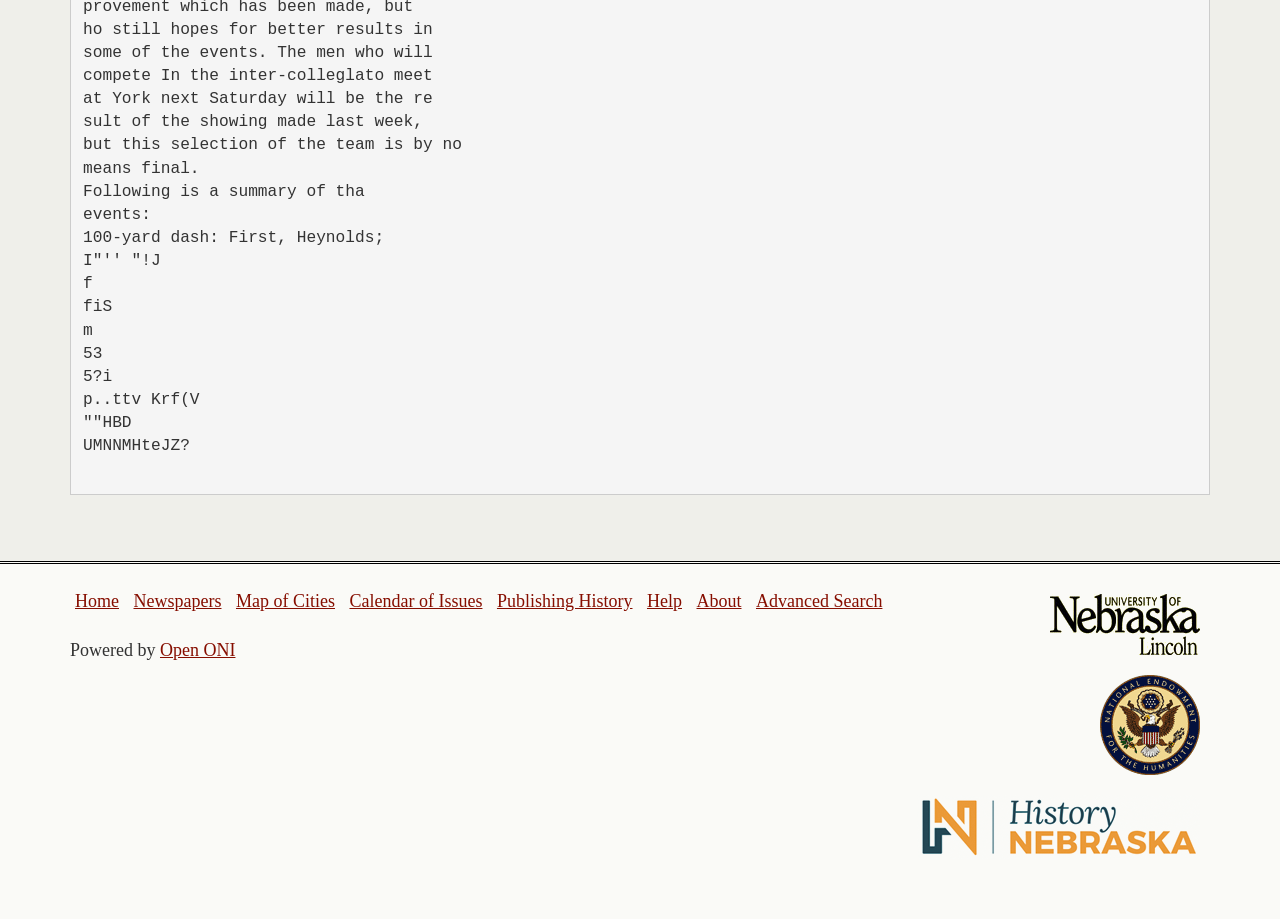Indicate the bounding box coordinates of the element that must be clicked to execute the instruction: "go to home page". The coordinates should be given as four float numbers between 0 and 1, i.e., [left, top, right, bottom].

[0.059, 0.643, 0.093, 0.665]